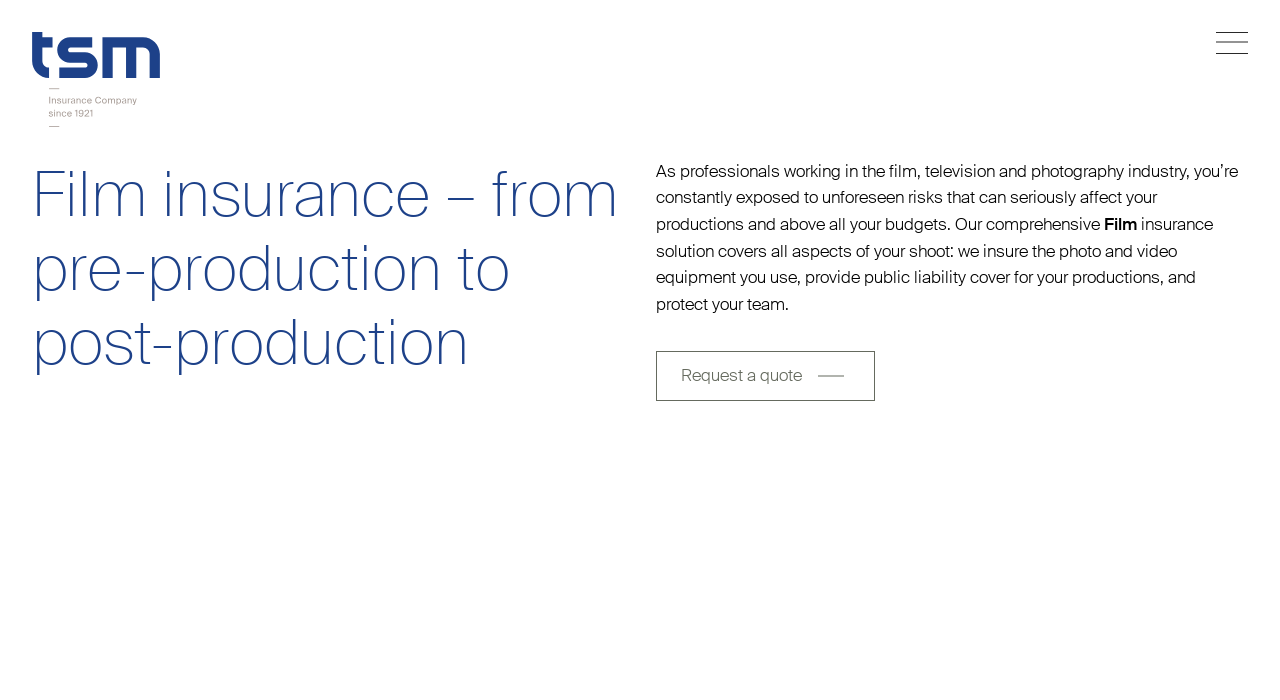Where can I find more information on data policy?
Please provide a comprehensive answer based on the details in the screenshot.

The link 'Data policy' is present on the webpage, allowing users to access more information on the site's data policy by clicking on it.